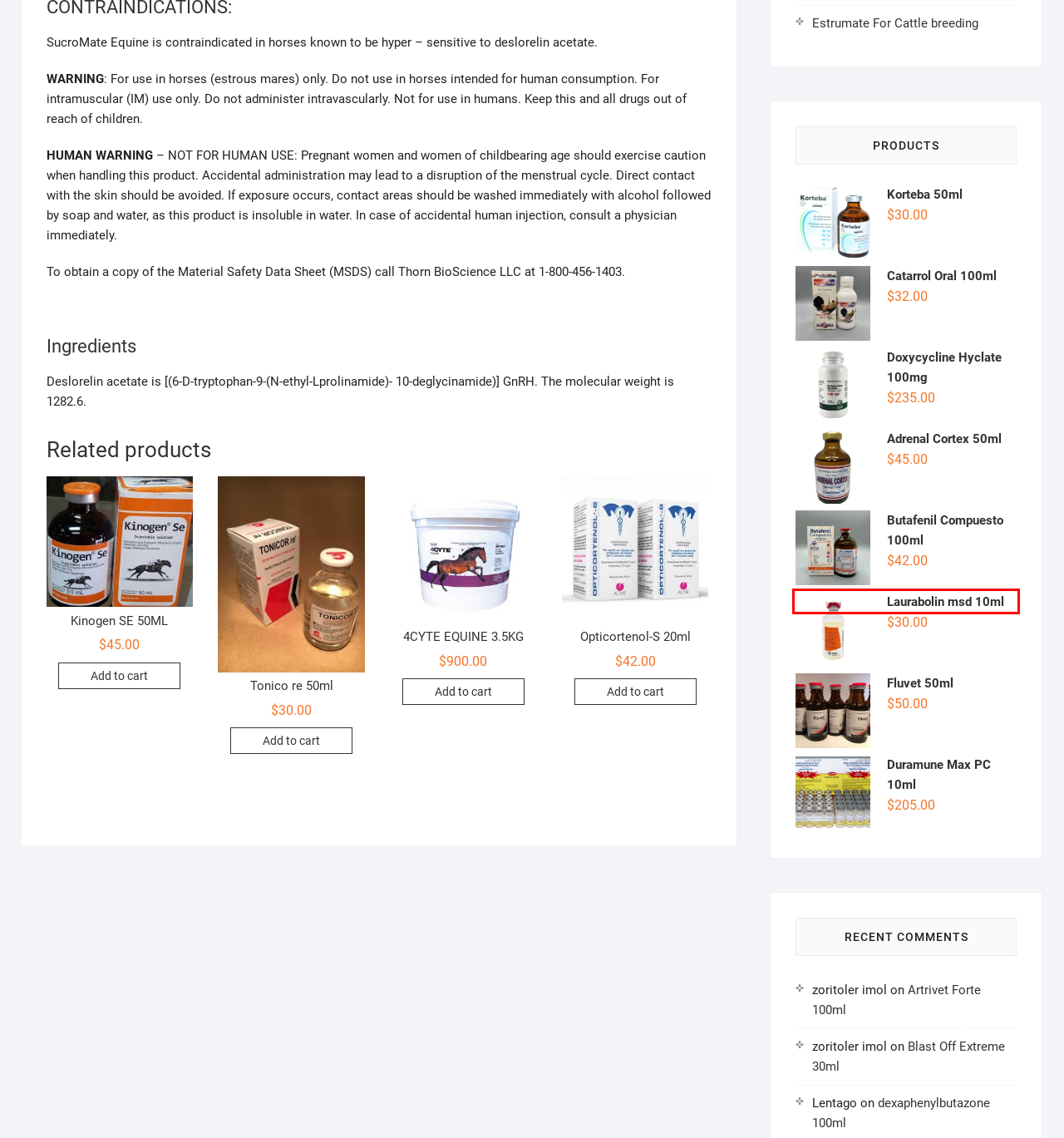Analyze the given webpage screenshot and identify the UI element within the red bounding box. Select the webpage description that best matches what you expect the new webpage to look like after clicking the element. Here are the candidates:
A. Butafenil Compuesto 100ml - MIRADUKES MAGNIFICENT SOLUTIONS
B. Duramune Max PC 10ml - MIRADUKES MAGNIFICENT SOLUTIONS
C. Estrumate For Cattle breeding - MIRADUKES MAGNIFICENT SOLUTIONS
D. Fluvet 50ml - MIRADUKES MAGNIFICENT SOLUTIONS
E. Tonico re 50ml - MIRADUKES MAGNIFICENT SOLUTIONS
F. Laurabolin msd 10ml - MIRADUKES MAGNIFICENT SOLUTIONS
G. Adrenal Cortex 50ml - MIRADUKES MAGNIFICENT SOLUTIONS
H. Opticortenol-S 20ml - MIRADUKES MAGNIFICENT SOLUTIONS

F